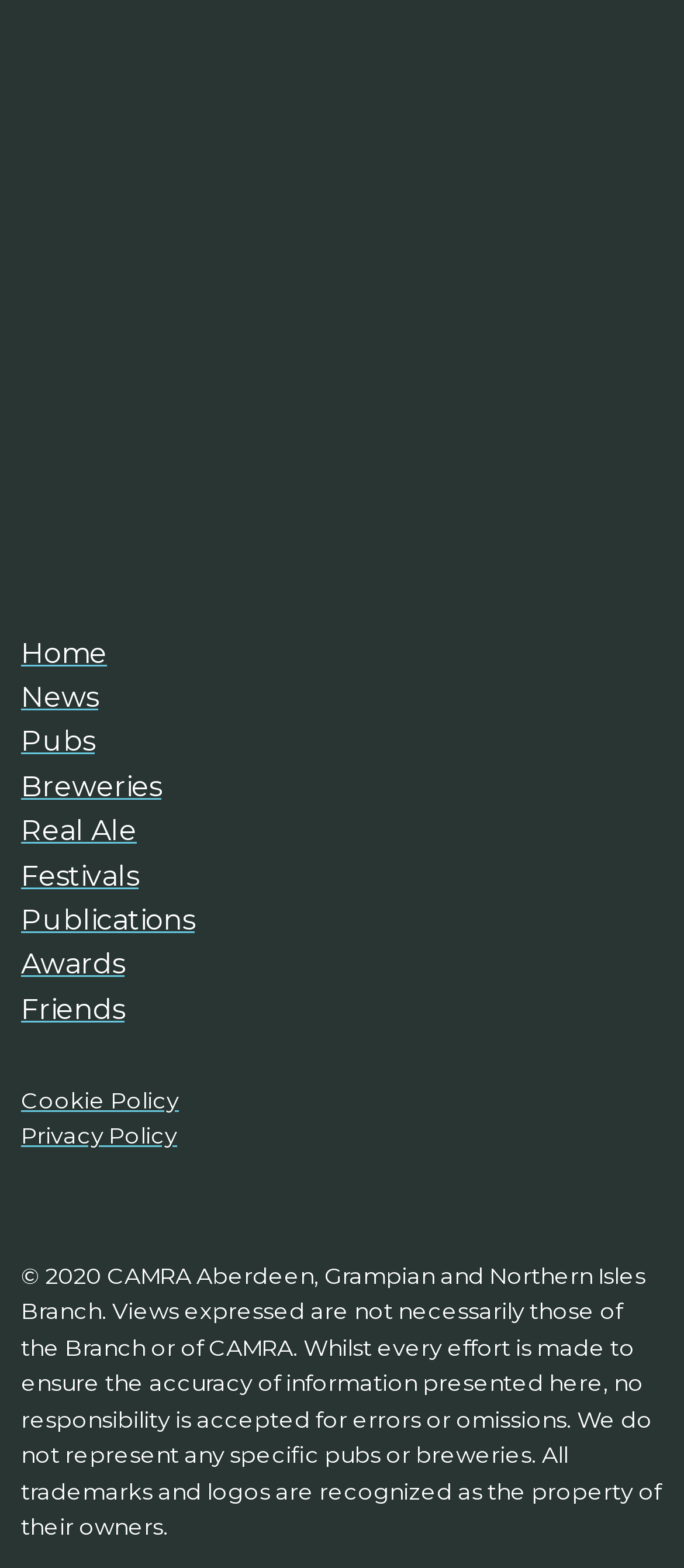What is the copyright year of the website?
From the details in the image, provide a complete and detailed answer to the question.

The copyright year is mentioned in the text '© 2020 CAMRA Aberdeen, Grampian and Northern Isles Branch.', which indicates that the website's content is copyrighted as of 2020.